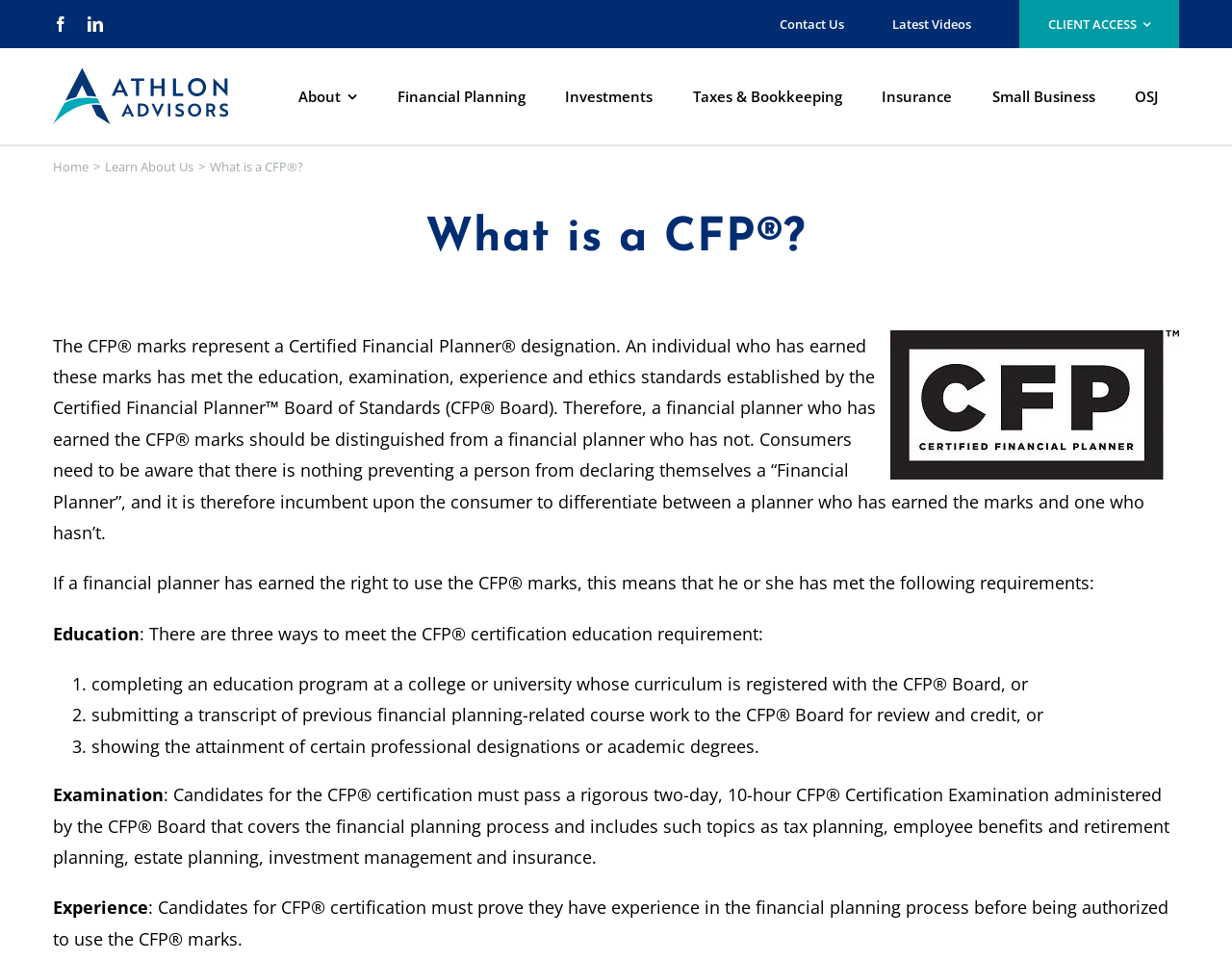Provide a thorough description of the webpage's content and layout.

The webpage is about Athlon Advisors, a financial services company. At the top left corner, there are social media links to Facebook and LinkedIn, alongside the company's logo. Below the logo, there is a top navigation menu with links to "Contact Us", "Latest Videos", and "CLIENT ACCESS". 

On the top right side, there is a main navigation menu with links to various sections of the website, including "About", "Financial Planning", "Investments", "Taxes & Bookkeeping", "Insurance", "Small Business", and "OSJ". 

Below the main navigation menu, there is a breadcrumb navigation menu with links to "Home" and "Learn About Us", followed by a heading that reads "What is a CFP®?". 

The main content of the webpage is a detailed explanation of what a Certified Financial Planner (CFP®) is. The text explains that a CFP® has met the education, examination, experience, and ethics standards established by the Certified Financial Planner™ Board of Standards. It also outlines the requirements to earn the CFP® marks, including education, examination, and experience. The education requirement is further broken down into three ways to meet the certification education requirement, which are listed in a numbered list.